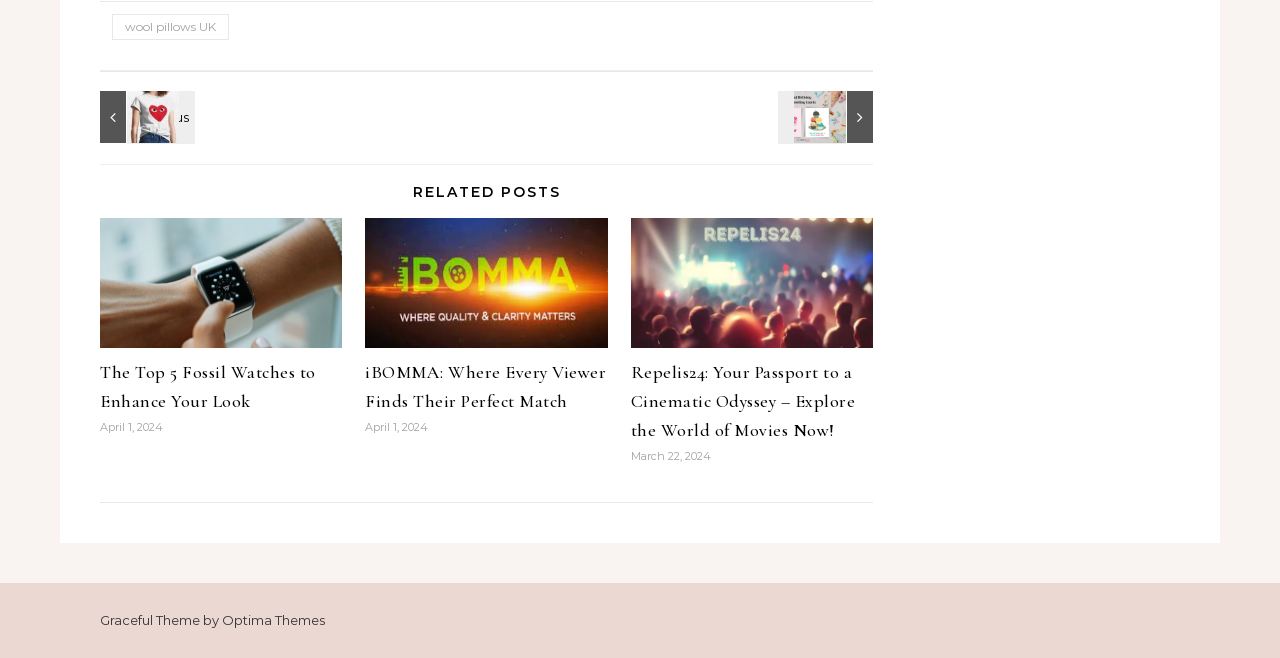Indicate the bounding box coordinates of the element that must be clicked to execute the instruction: "Explore Repelis24". The coordinates should be given as four float numbers between 0 and 1, i.e., [left, top, right, bottom].

[0.493, 0.332, 0.682, 0.529]